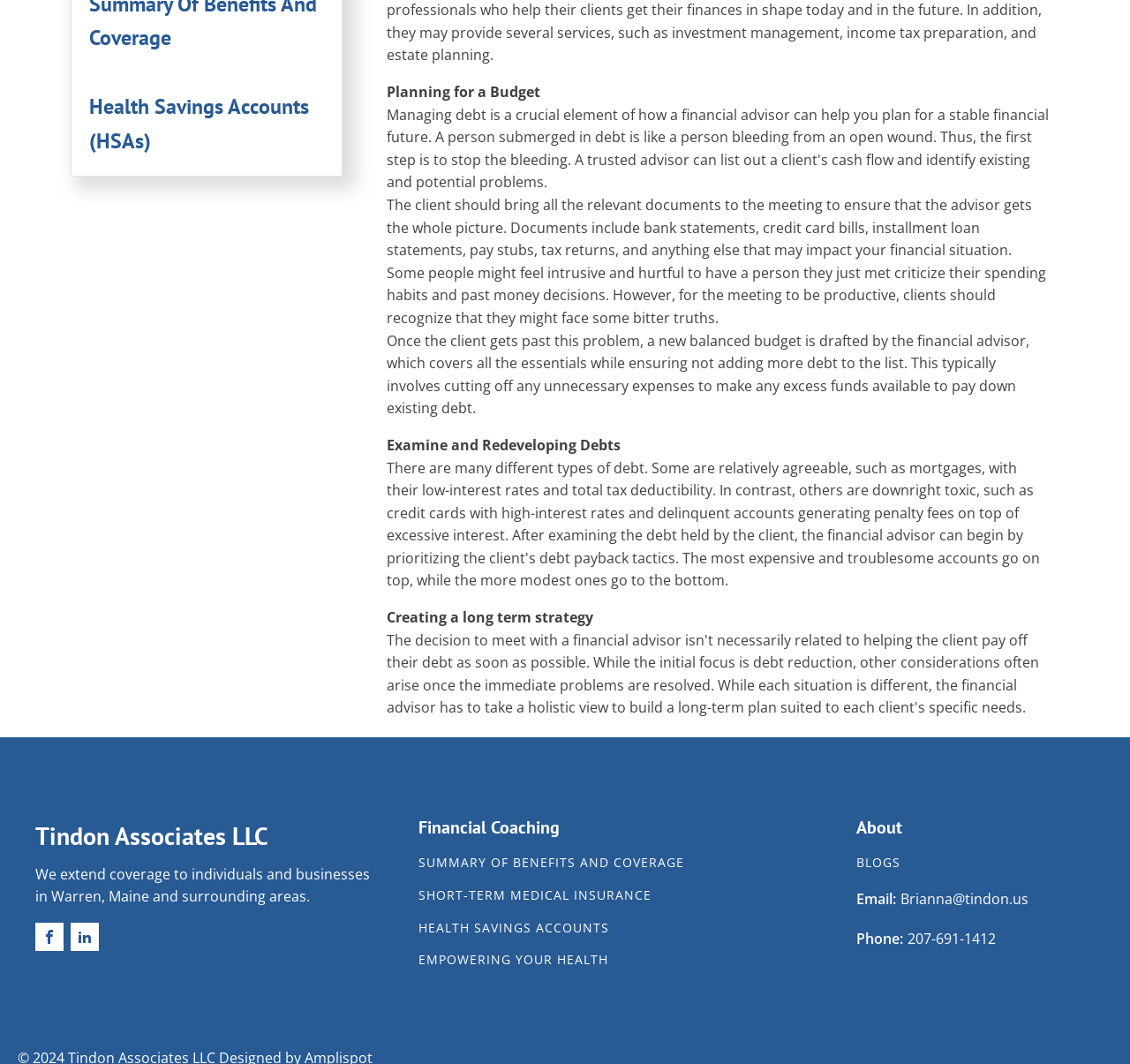Please give a concise answer to this question using a single word or phrase: 
What is the importance of bringing documents to the meeting?

To get the whole picture